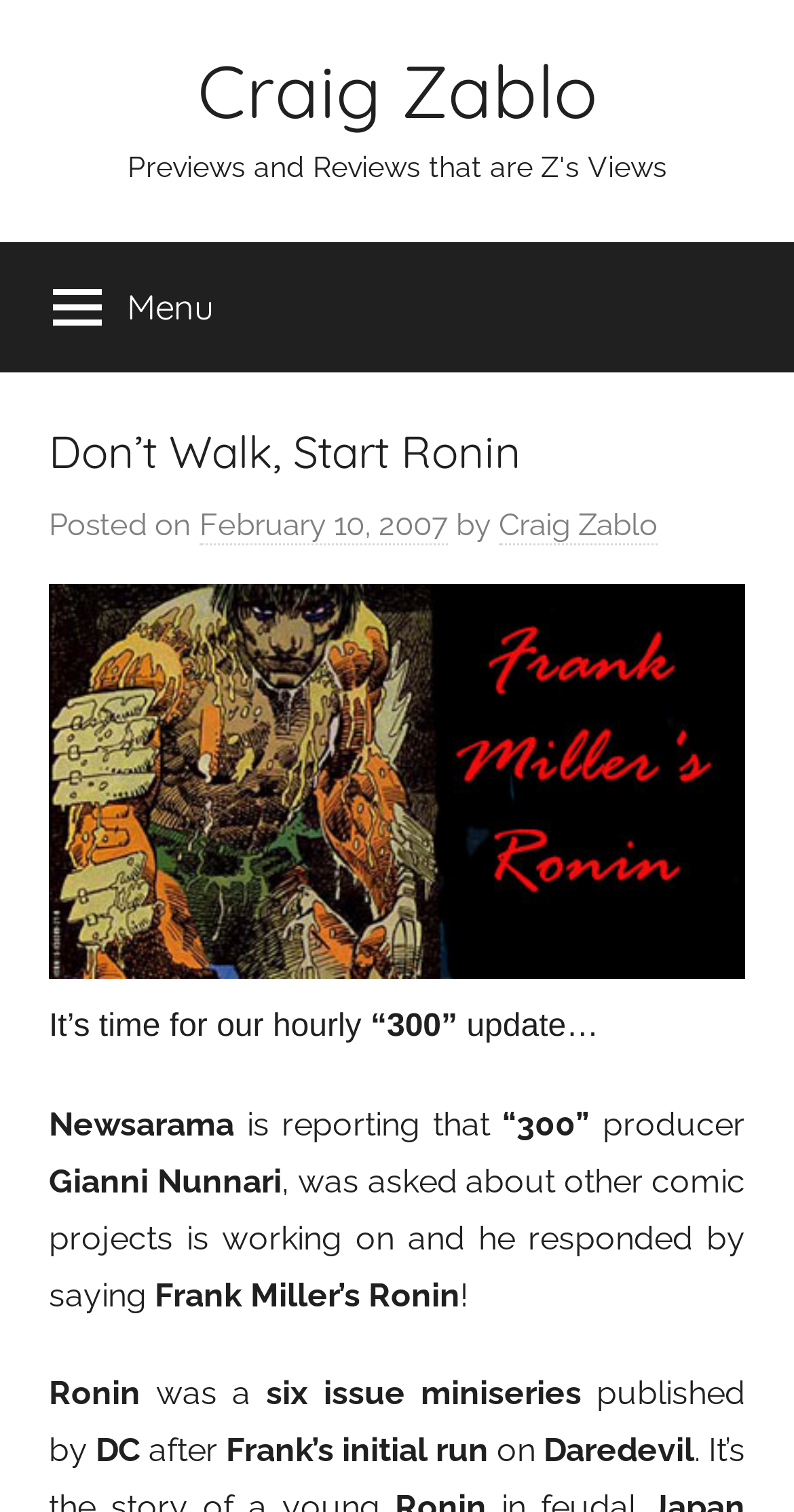Find the coordinates for the bounding box of the element with this description: "February 10, 2007March 8, 2021".

[0.251, 0.335, 0.564, 0.361]